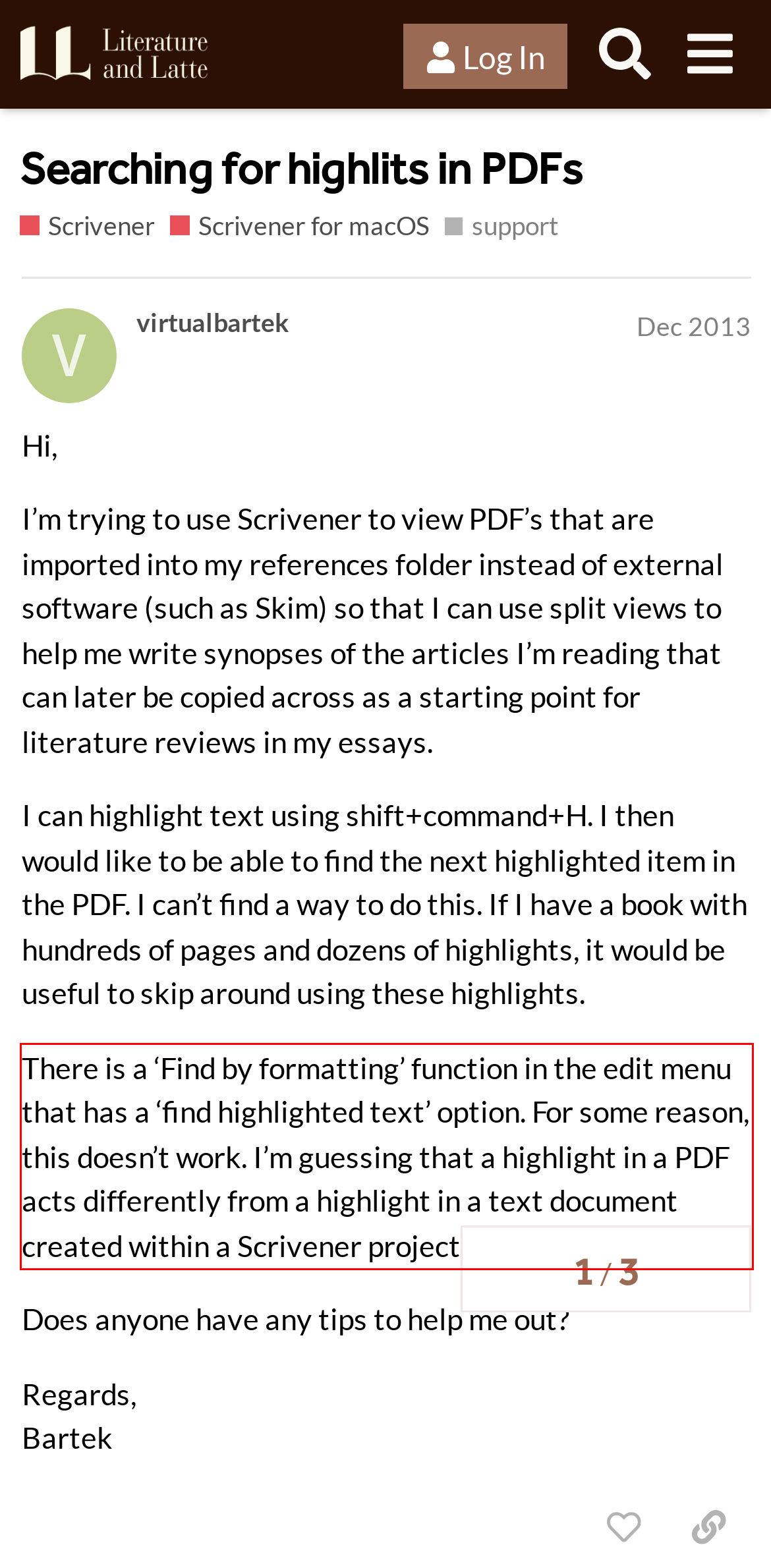You are given a screenshot of a webpage with a UI element highlighted by a red bounding box. Please perform OCR on the text content within this red bounding box.

There is a ‘Find by formatting’ function in the edit menu that has a ‘find highlighted text’ option. For some reason, this doesn’t work. I’m guessing that a highlight in a PDF acts differently from a highlight in a text document created within a Scrivener project.